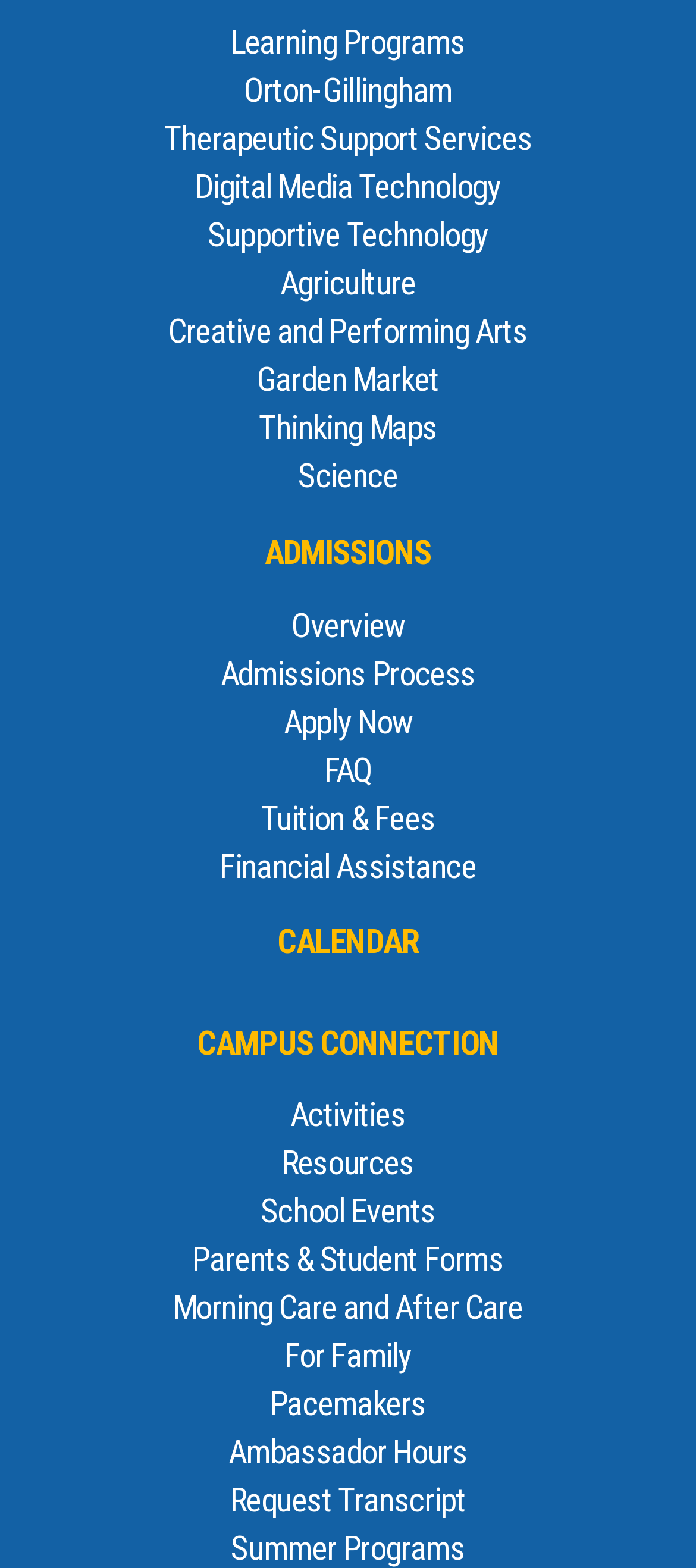Provide the bounding box coordinates for the UI element that is described as: "FAQ".

[0.177, 0.477, 0.823, 0.507]